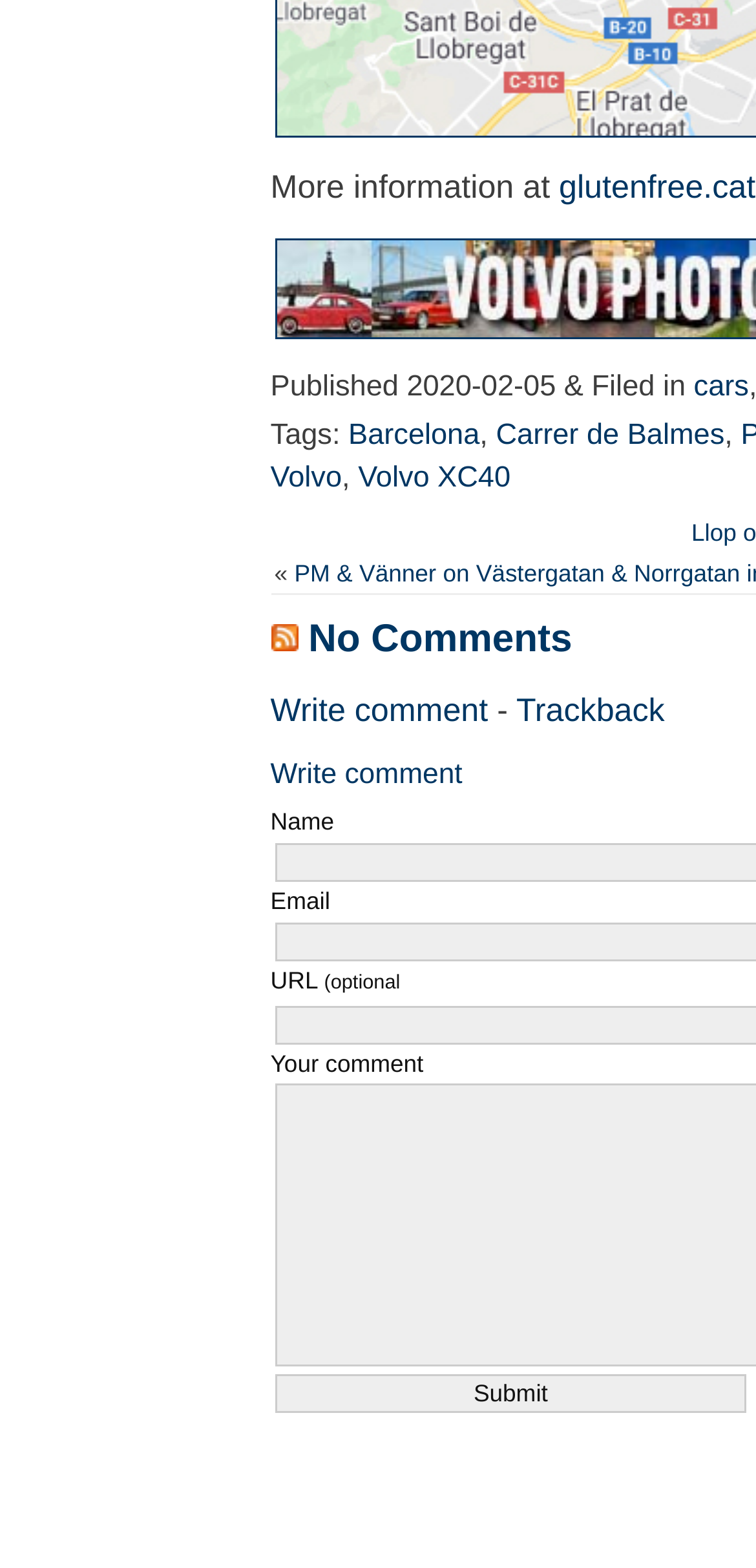Using the provided element description: "Volvo XC40", identify the bounding box coordinates. The coordinates should be four floats between 0 and 1 in the order [left, top, right, bottom].

[0.474, 0.294, 0.675, 0.315]